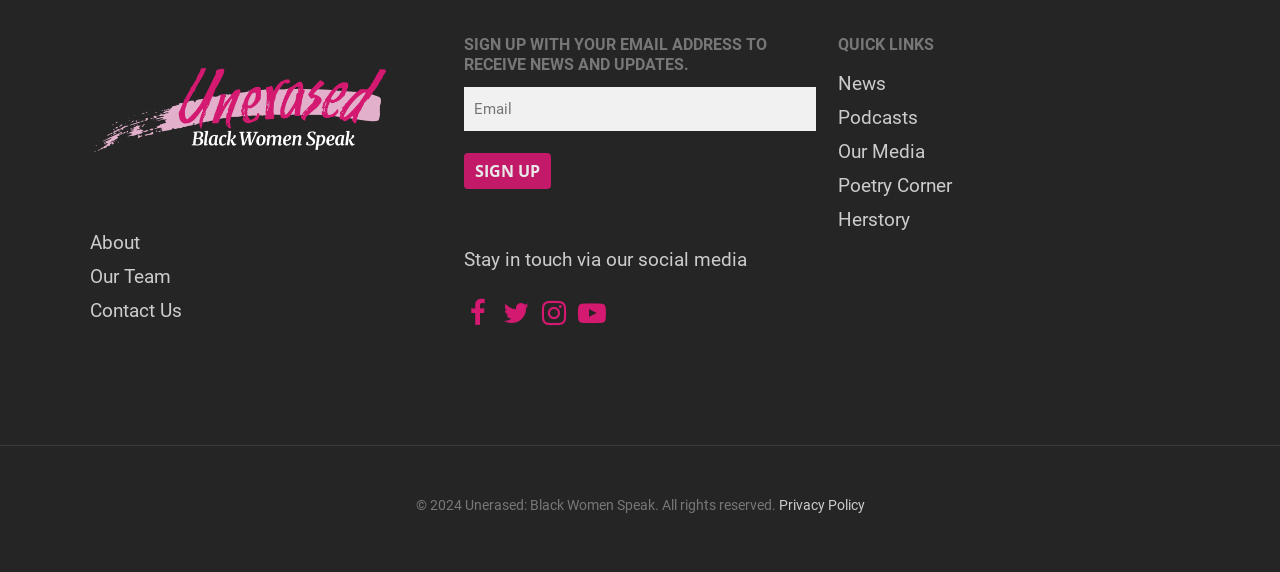What is the purpose of the textbox?
Please interpret the details in the image and answer the question thoroughly.

The textbox is labeled 'EMAIL' and is located below the heading 'SIGN UP WITH YOUR EMAIL ADDRESS TO RECEIVE NEWS AND UPDATES.' This suggests that the purpose of the textbox is to input an email address to sign up for news and updates.